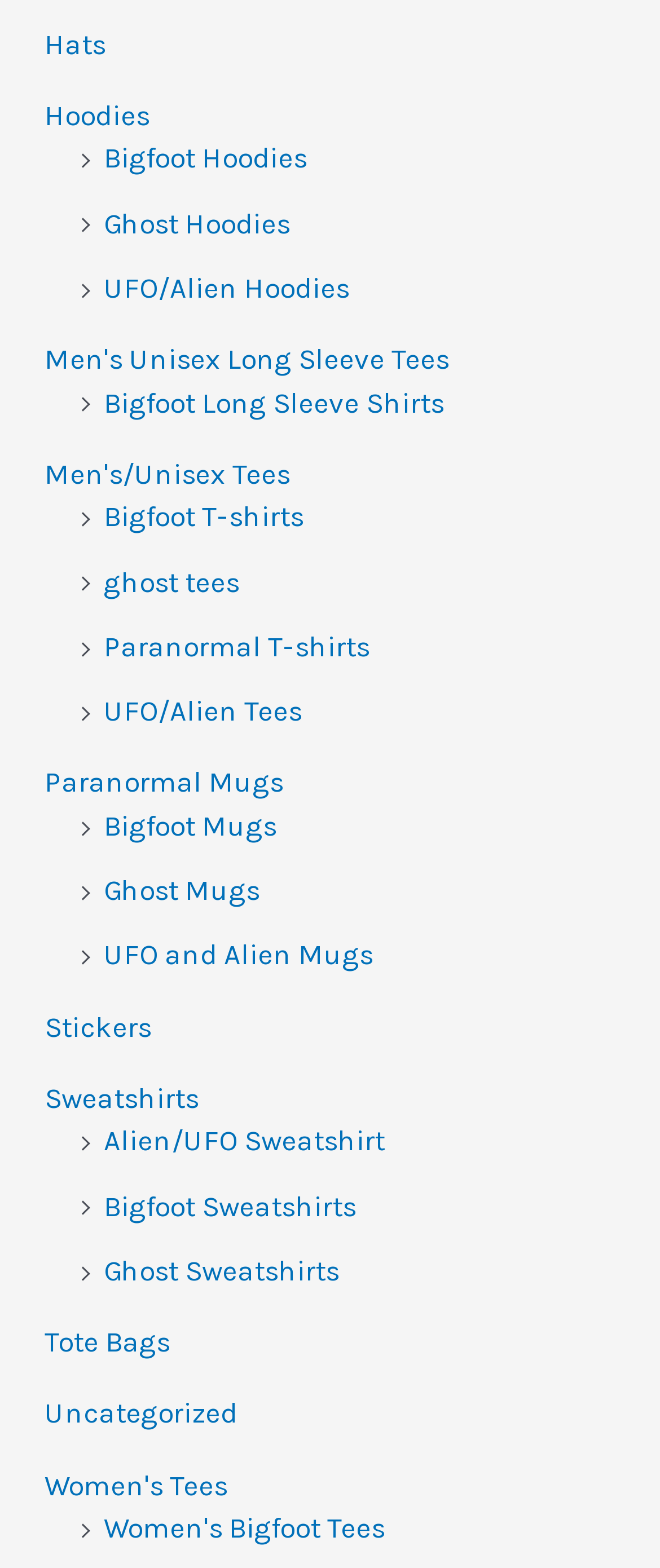What is the theme of the 'Ghost Sweatshirts' link?
Look at the screenshot and respond with a single word or phrase.

Ghost